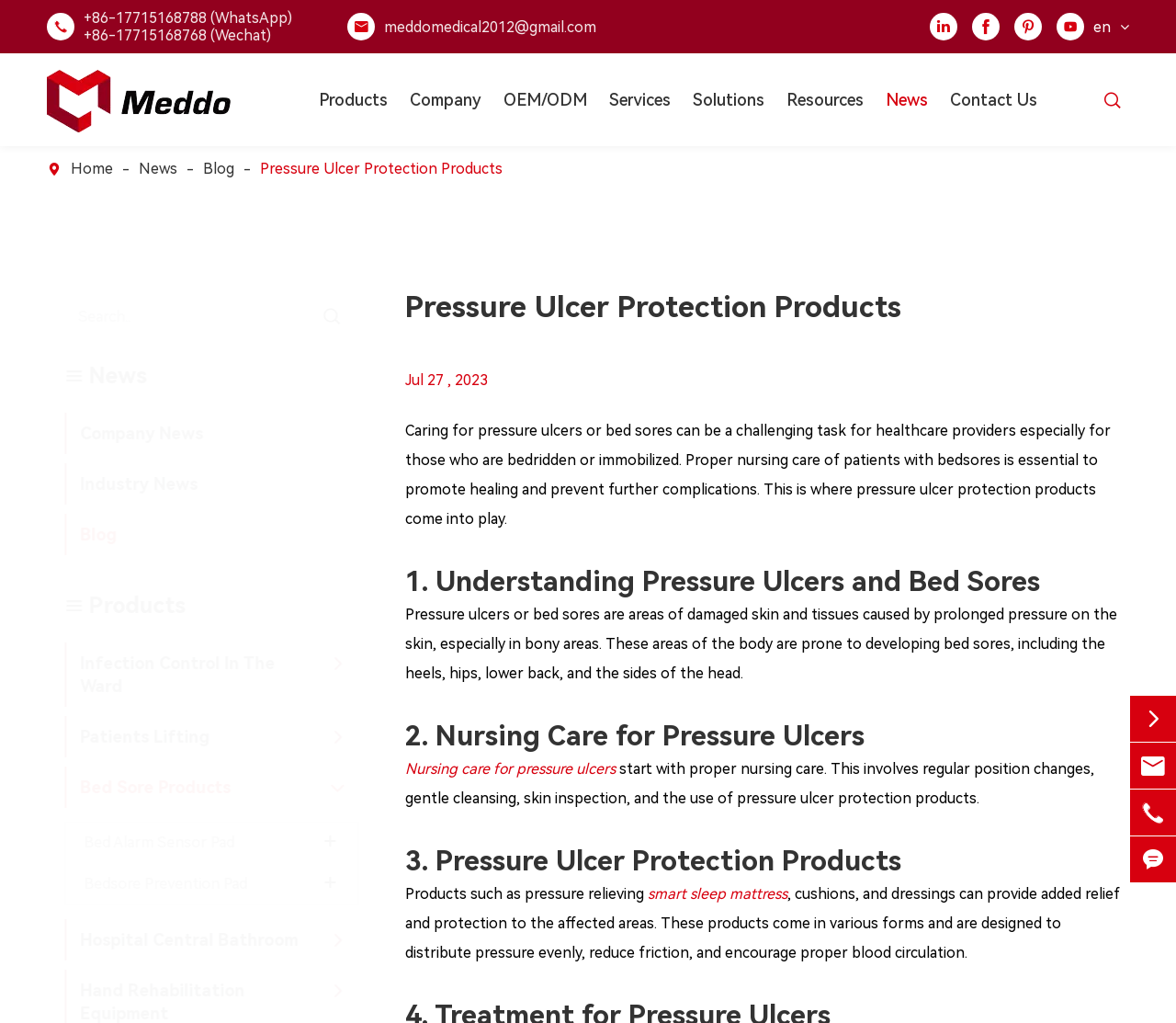Pinpoint the bounding box coordinates of the area that should be clicked to complete the following instruction: "Read company news". The coordinates must be given as four float numbers between 0 and 1, i.e., [left, top, right, bottom].

[0.053, 0.403, 0.243, 0.444]